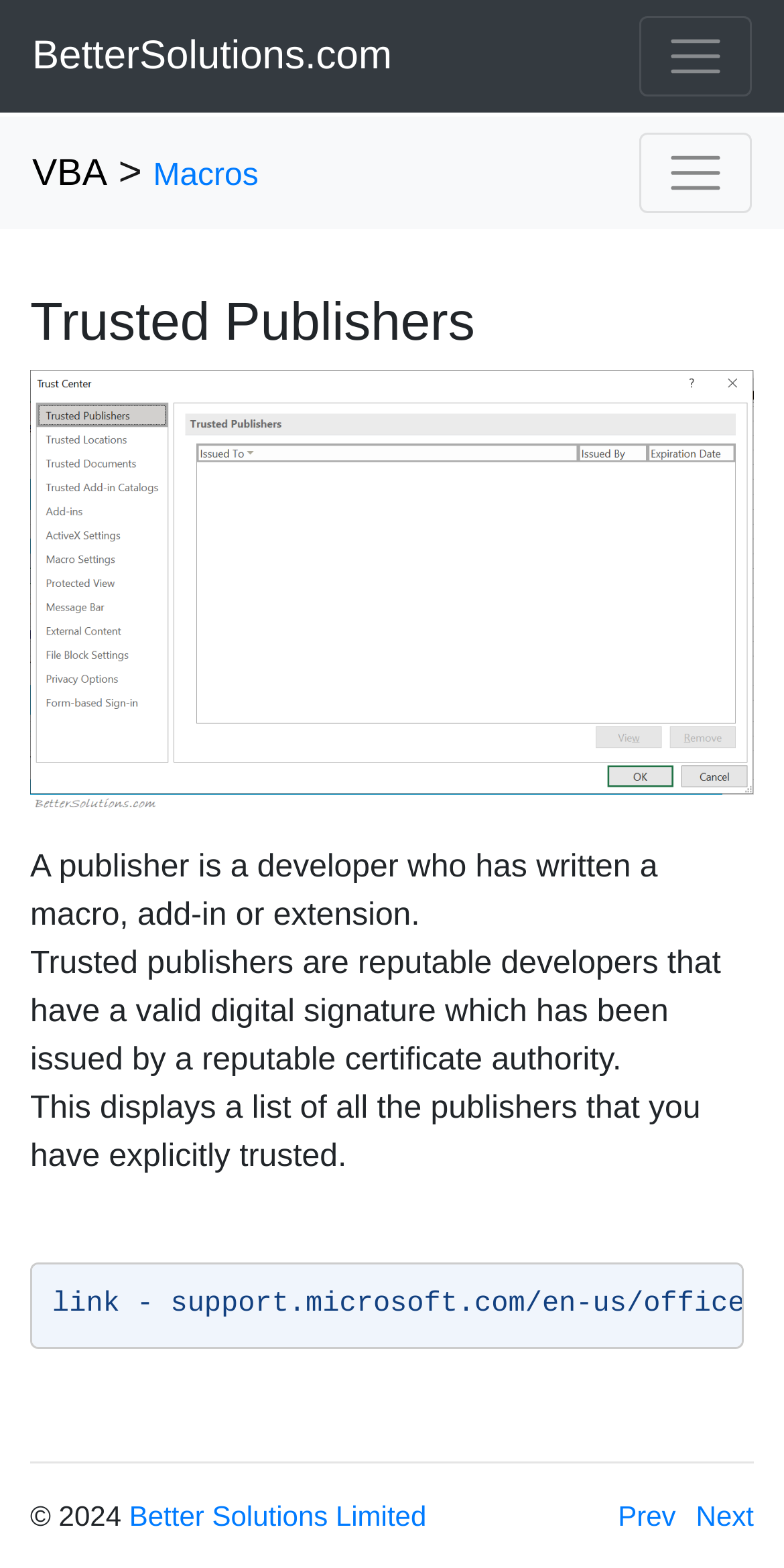What is a publisher in the context of VBA macros?
Provide a one-word or short-phrase answer based on the image.

A developer who has written a macro, add-in or extension